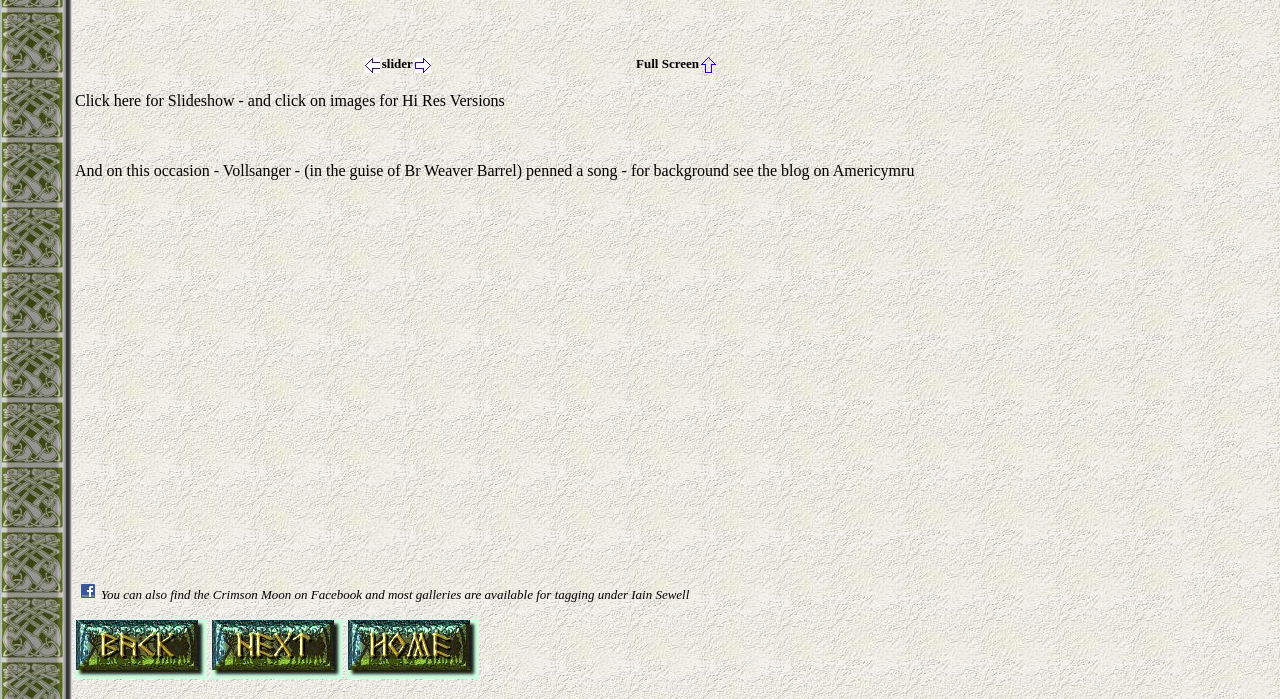Determine the bounding box coordinates of the UI element described below. Use the format (top-left x, top-left y, bottom-right x, bottom-right y) with floating point numbers between 0 and 1: Iain Sewell

[0.493, 0.84, 0.539, 0.861]